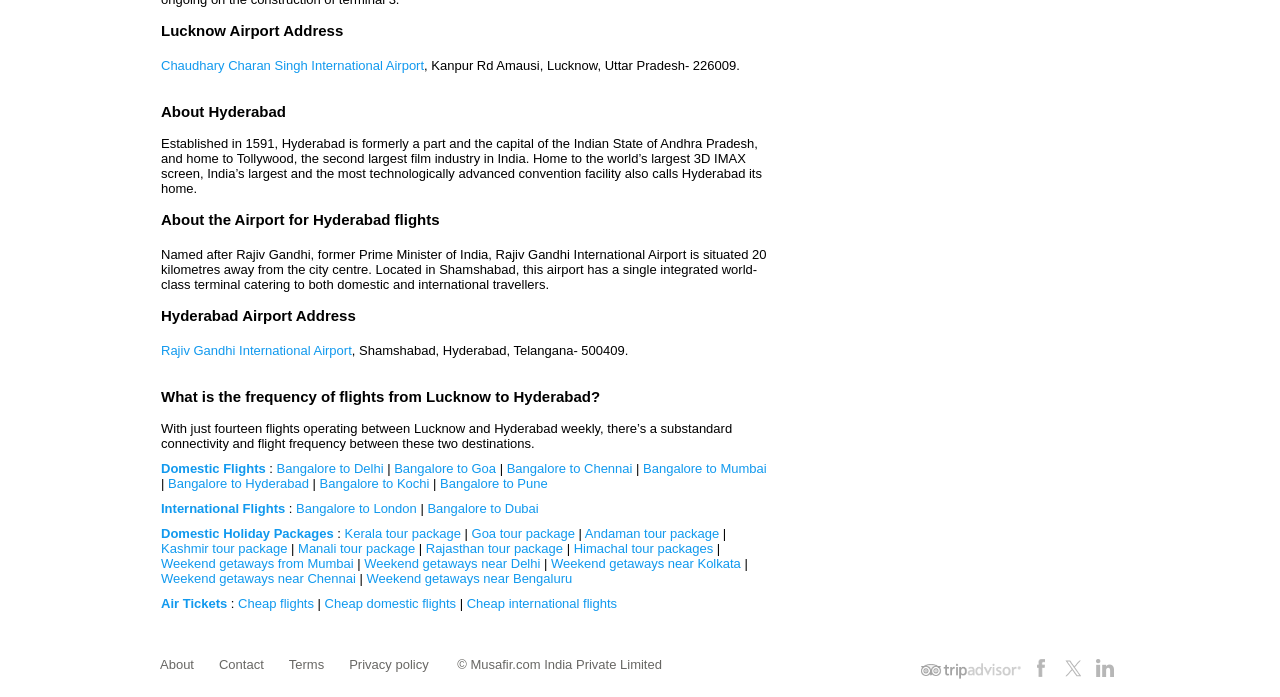What is the name of the airport in Hyderabad?
Answer with a single word or phrase by referring to the visual content.

Rajiv Gandhi International Airport